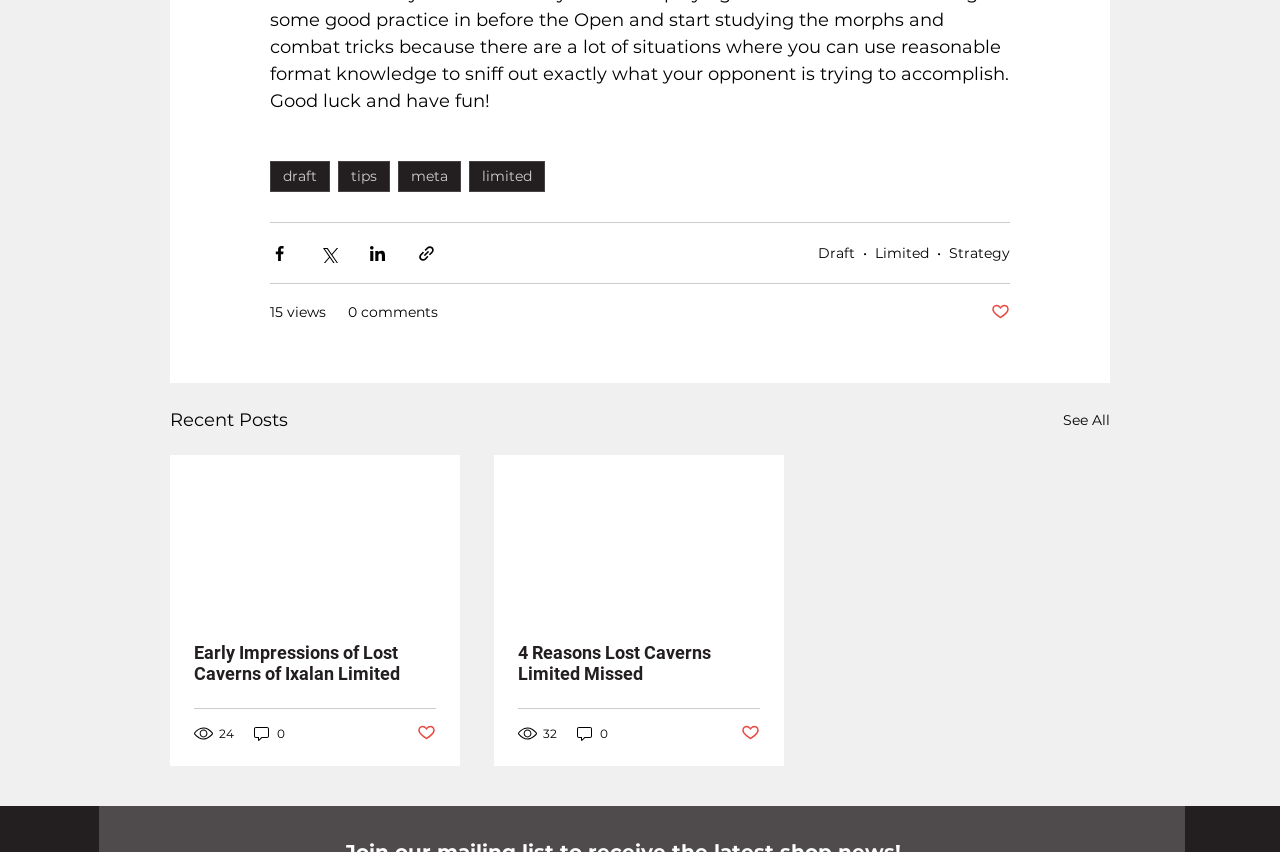What is the purpose of the 'See All' link in the 'Recent Posts' section?
Provide an in-depth answer to the question, covering all aspects.

The 'See All' link in the 'Recent Posts' section is likely used to view more posts or articles, as it is commonly used for pagination or loading additional content.